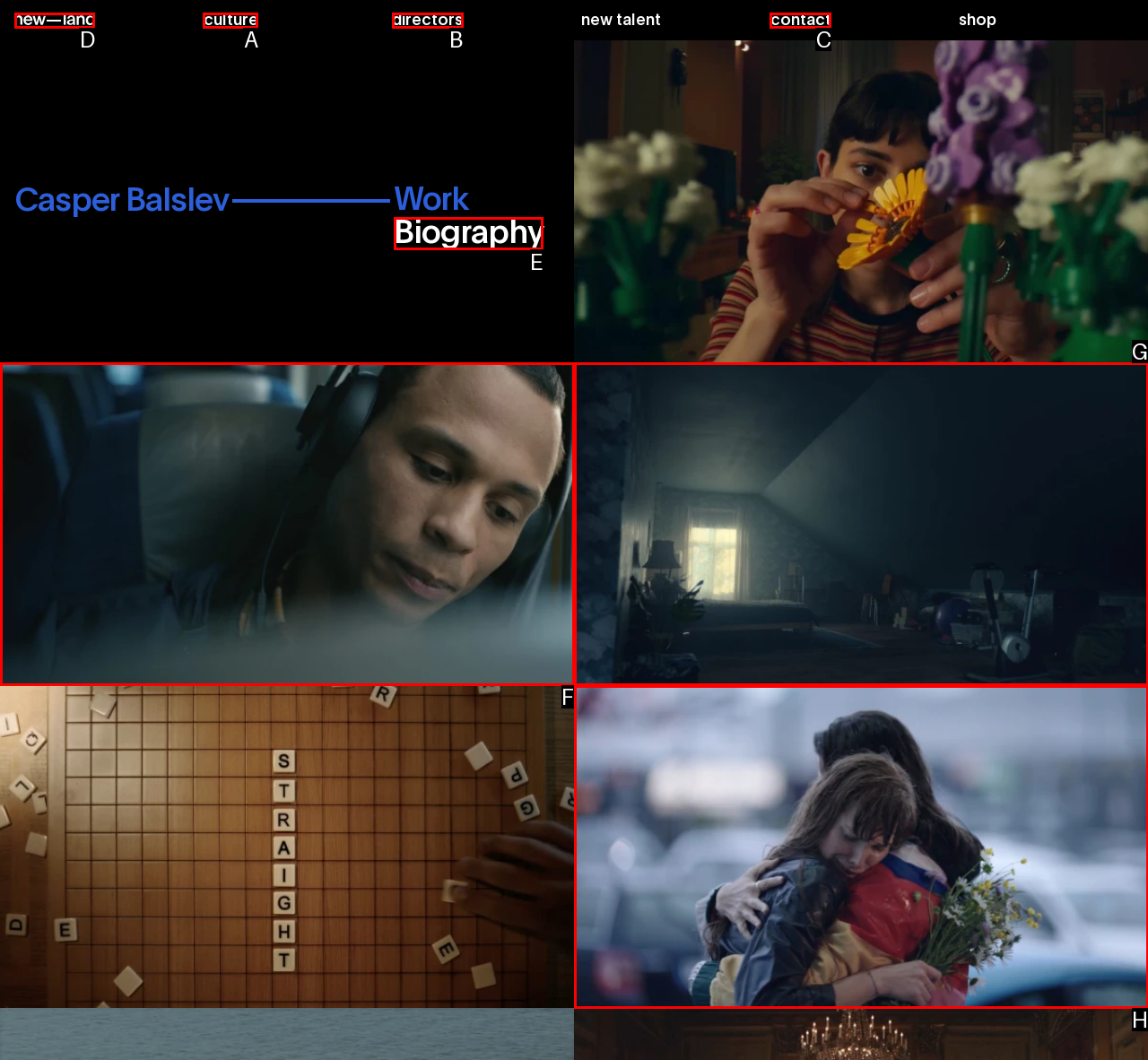Determine the letter of the element you should click to carry out the task: view Casper Balslev's biography
Answer with the letter from the given choices.

E